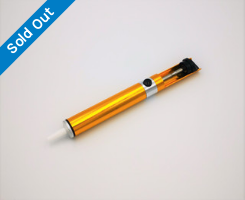Is the product currently available for purchase?
Please answer the question as detailed as possible based on the image.

The caption displays a 'Sold Out' label, which clearly indicates that the product is currently unavailable for purchase.